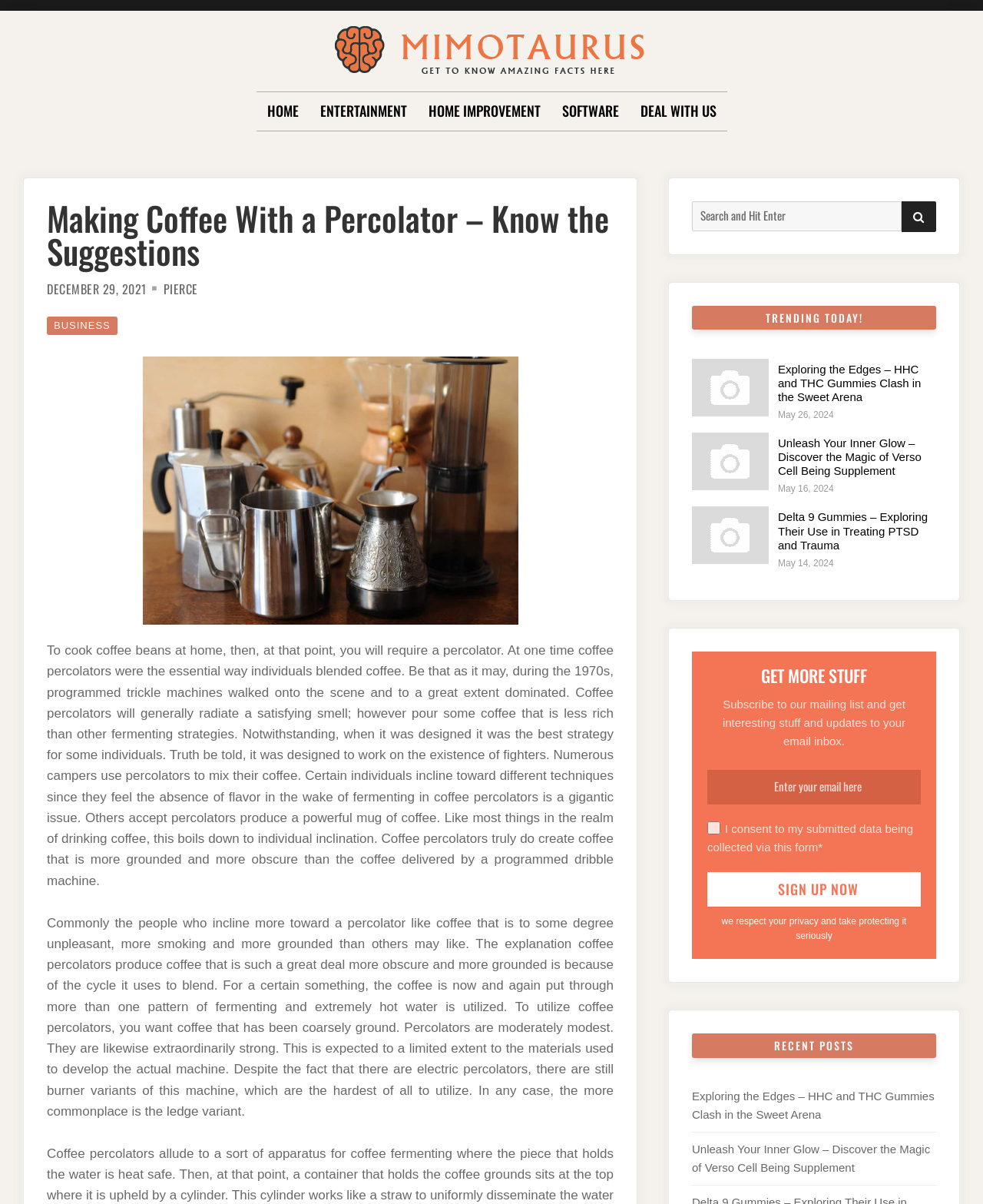Find the bounding box coordinates of the clickable area required to complete the following action: "Click on the 'SIGN UP NOW' button".

[0.72, 0.724, 0.937, 0.753]